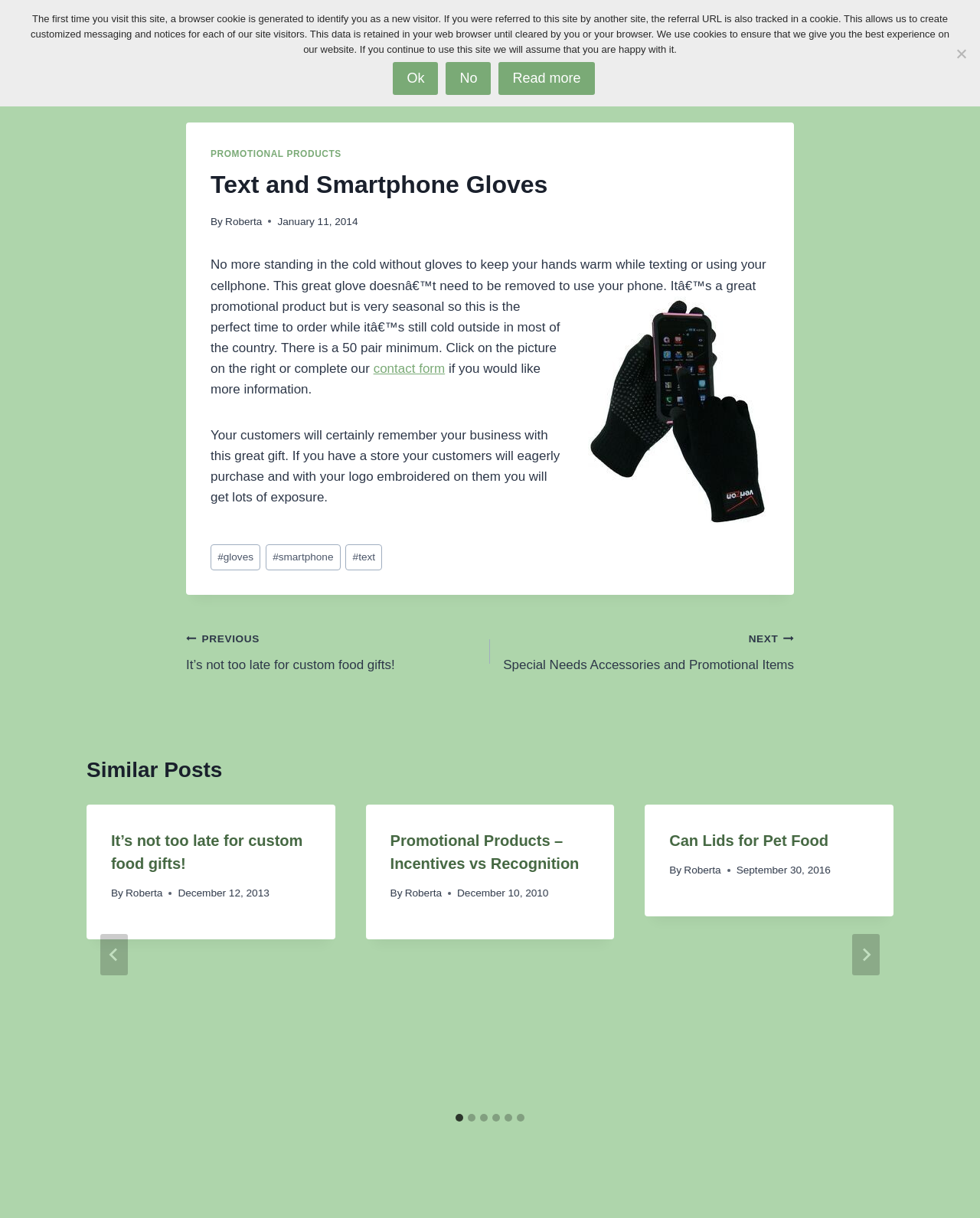Locate the bounding box coordinates of the element you need to click to accomplish the task described by this instruction: "Select the '2 of 6' slide".

[0.373, 0.66, 0.627, 0.907]